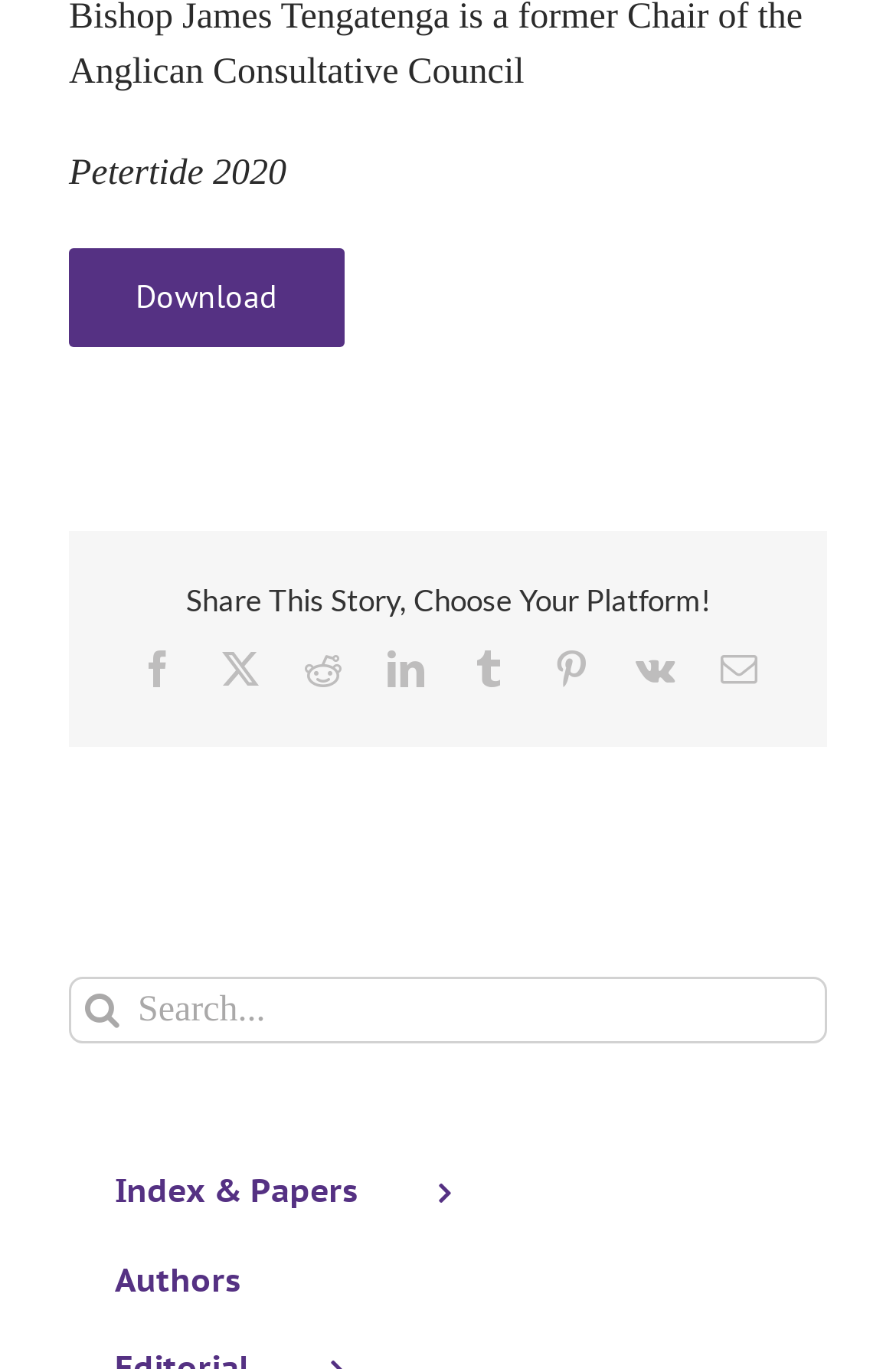Find the bounding box coordinates of the area that needs to be clicked in order to achieve the following instruction: "Explore funded projects". The coordinates should be specified as four float numbers between 0 and 1, i.e., [left, top, right, bottom].

None